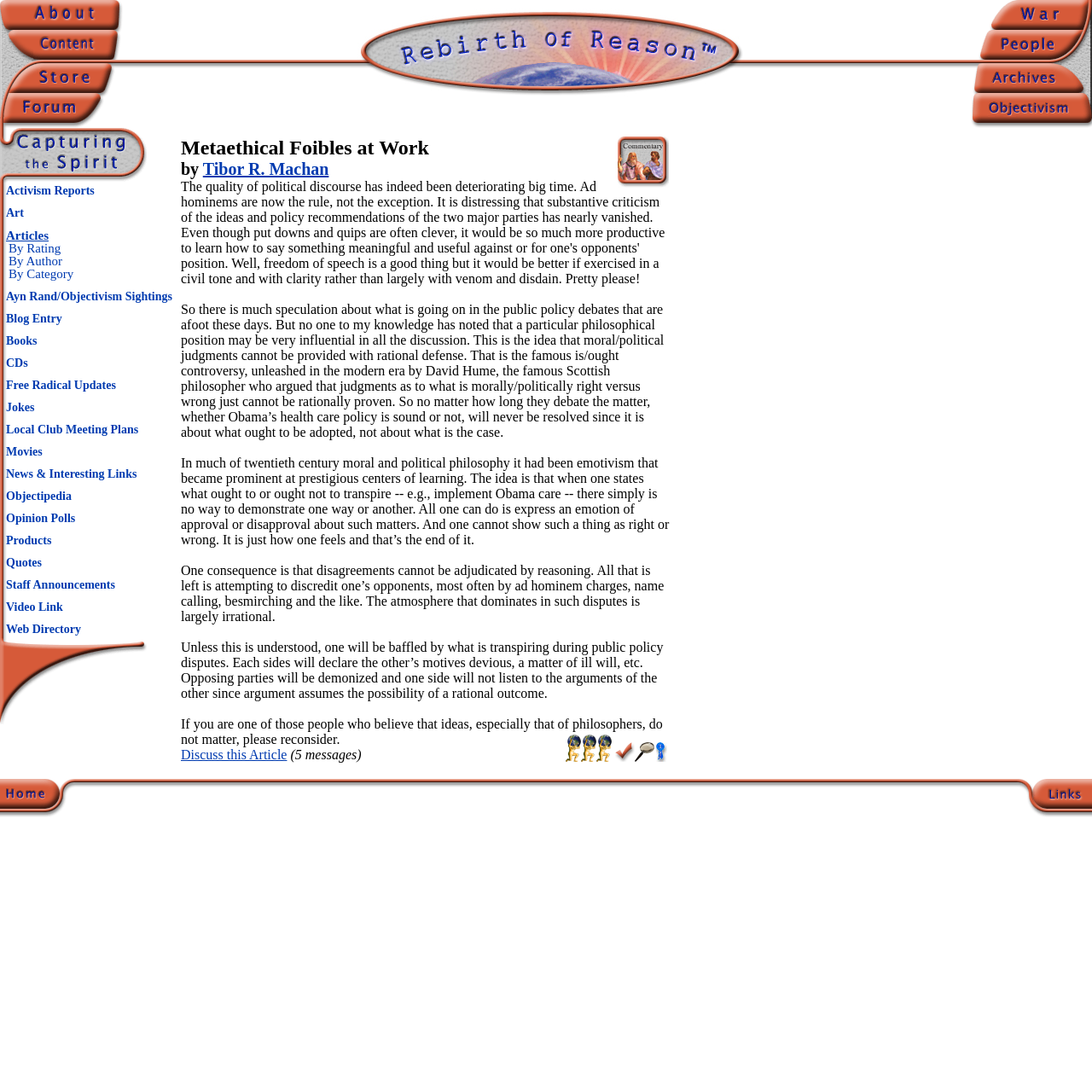What is the text of the link in the 'Rebirth of Reason' section?
Answer the question with detailed information derived from the image.

In the 'Rebirth of Reason' section, I found a link element with the text 'Rebirth of Reason'. This link is a child of a table cell in the section.